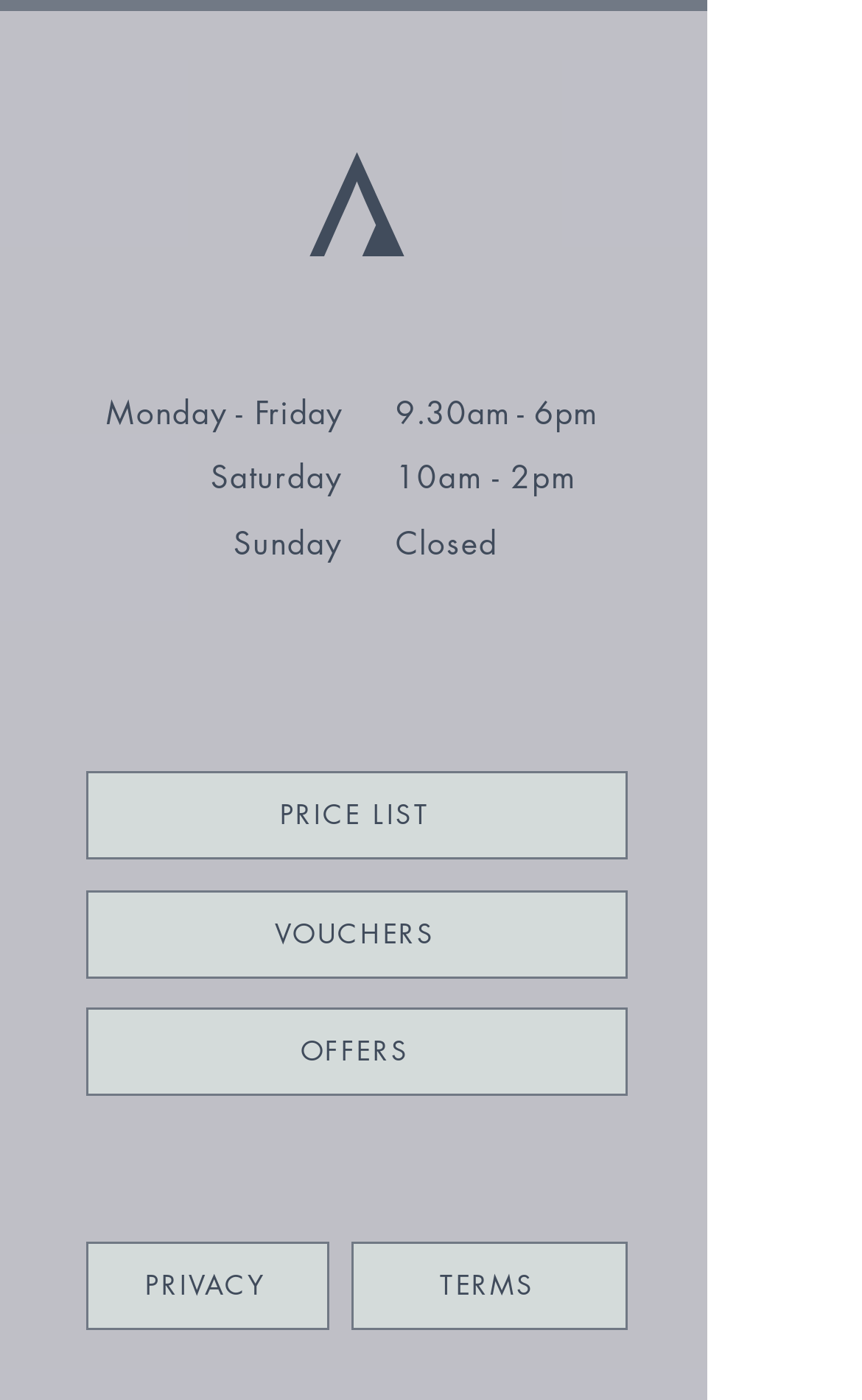Can you show the bounding box coordinates of the region to click on to complete the task described in the instruction: "View the price list"?

[0.1, 0.551, 0.728, 0.614]